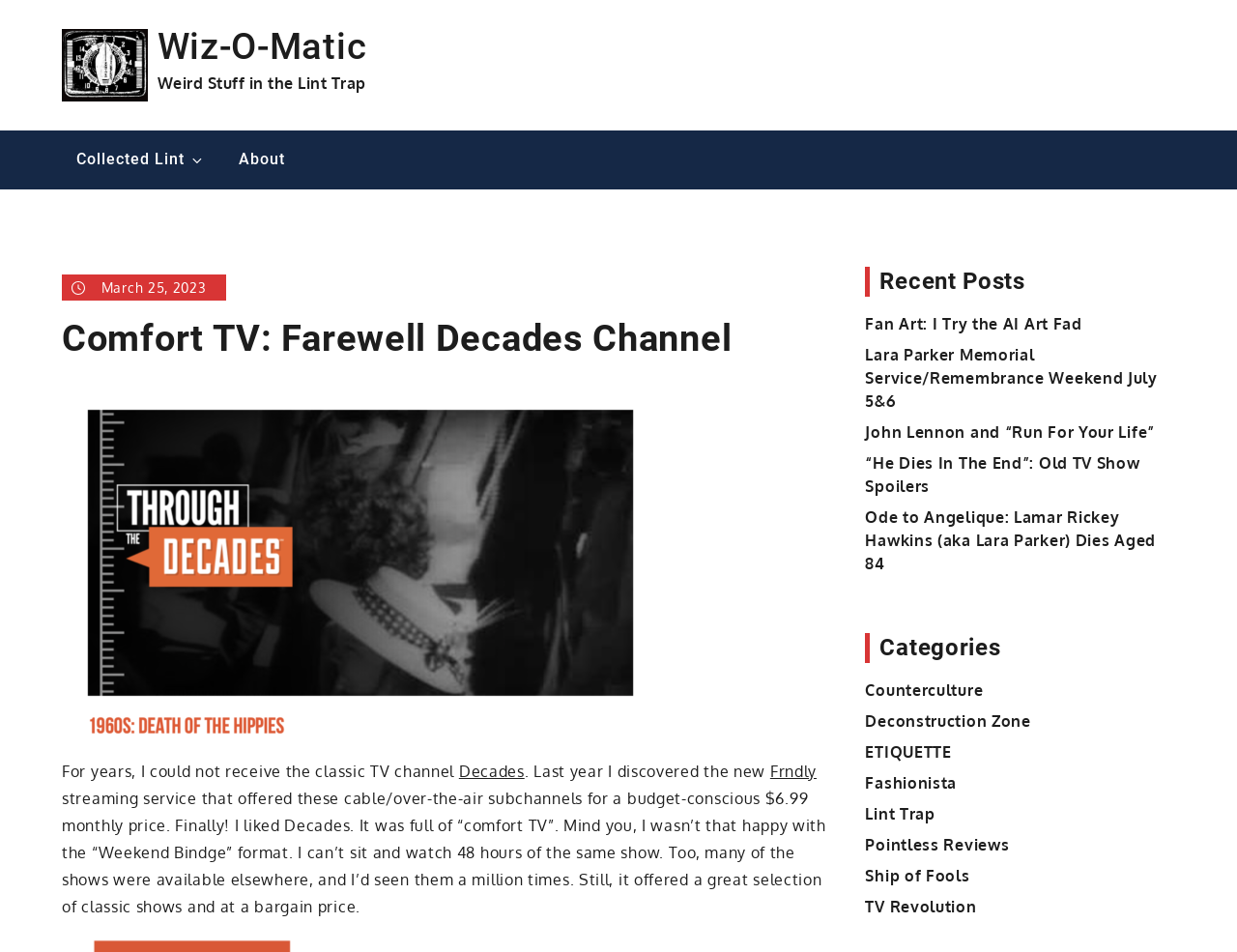Identify the bounding box coordinates for the element that needs to be clicked to fulfill this instruction: "Click on the Wiz-O-Matic link". Provide the coordinates in the format of four float numbers between 0 and 1: [left, top, right, bottom].

[0.05, 0.03, 0.119, 0.107]